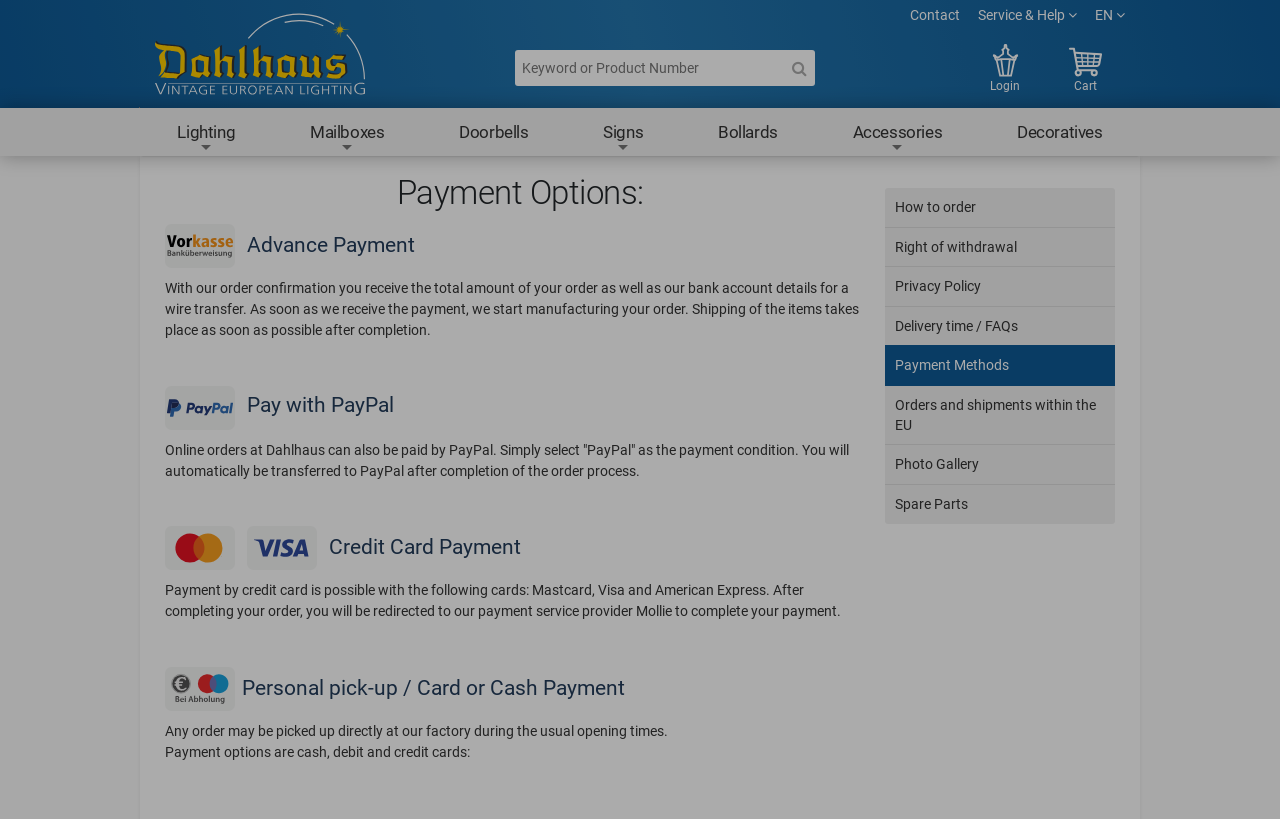Explain the contents of the webpage comprehensively.

This webpage is about payment options at Dahlhaus Lighting. At the top, there is a logo of Dahlhaus Lighting on the left, and a search bar with a "Search" button on the right. Below the search bar, there are several links, including "Contact", "Service & Help", and "EN". 

On the left side of the page, there is a menu with links to different categories, such as "Lighting", "Mailboxes", "Doorbells", and more. 

The main content of the page is divided into sections, each describing a payment option. There are four sections: "Advance payment", "Pay with PayPal", "Credit Card Payment", and "Personal pick-up / Card or Cash Payment". Each section has a heading, an image related to the payment method, and a paragraph explaining the payment process.

On the right side of the page, there are several links to other pages, including "How to order", "Right of withdrawal", "Privacy Policy", and more.